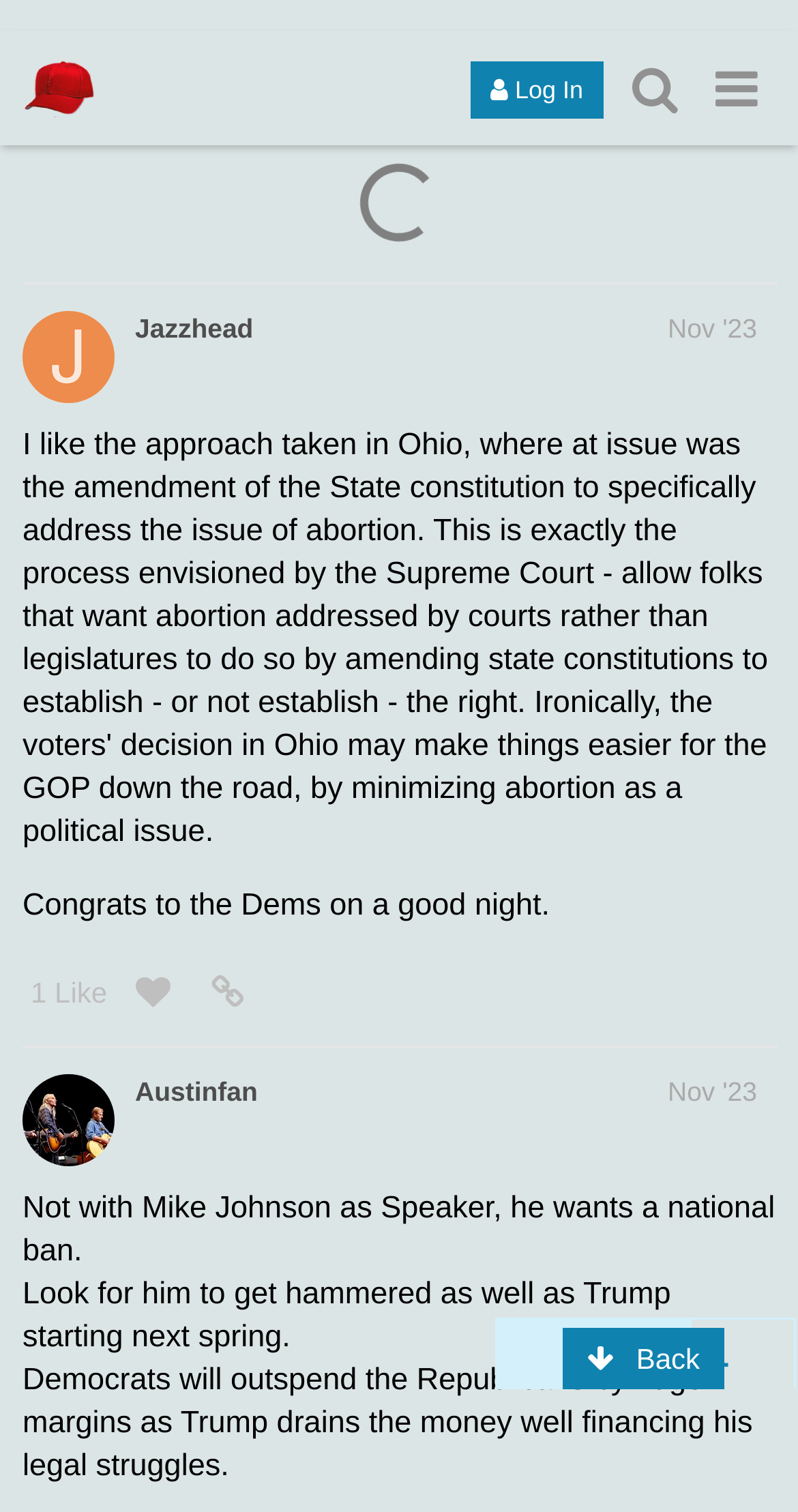What is the topic of discussion?
Give a thorough and detailed response to the question.

The topic of discussion can be inferred from the text content of the webpage, which mentions 'Dems', 'Speaker', and 'Trump', indicating that the topic is related to politics.